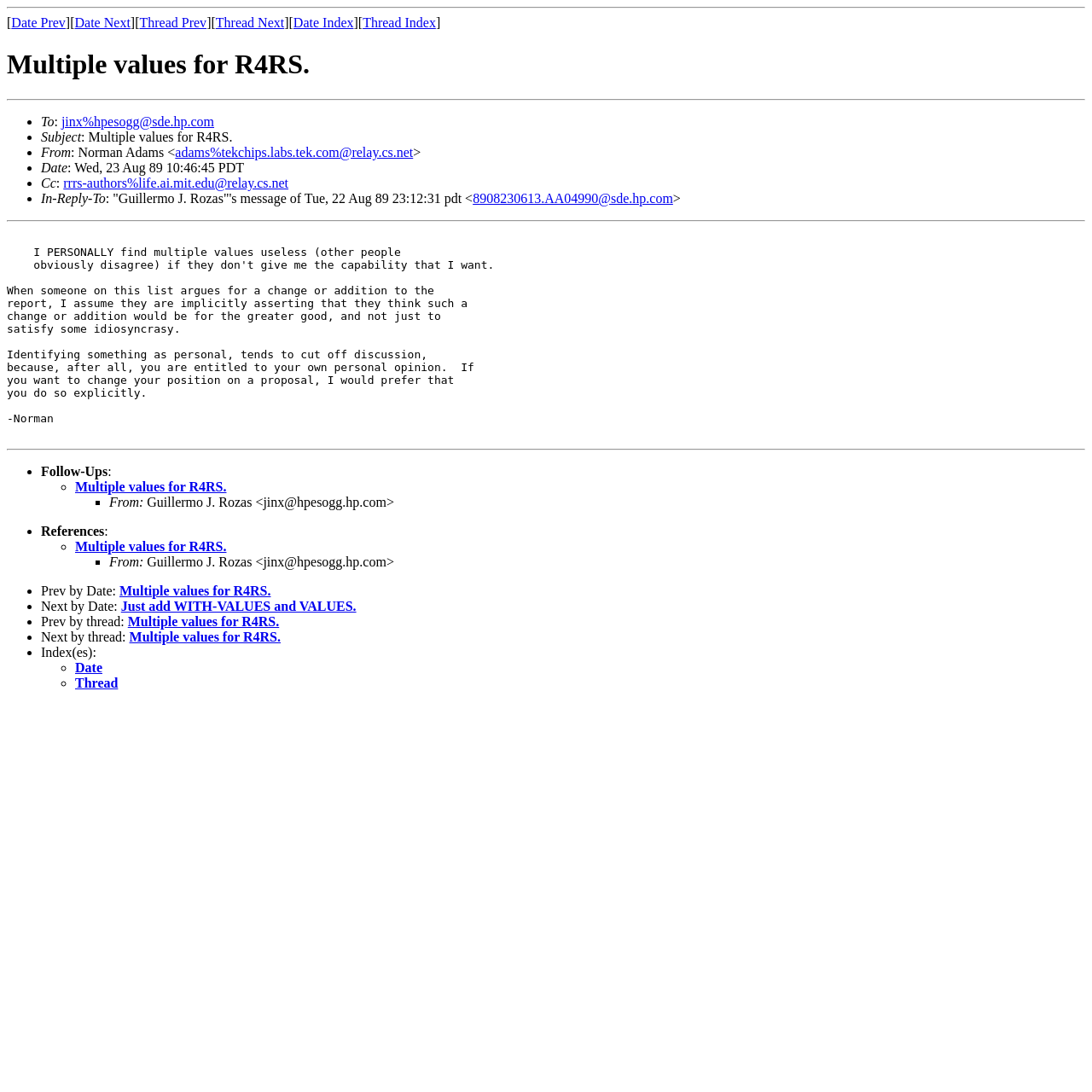Please find and report the primary heading text from the webpage.

Multiple values for R4RS.